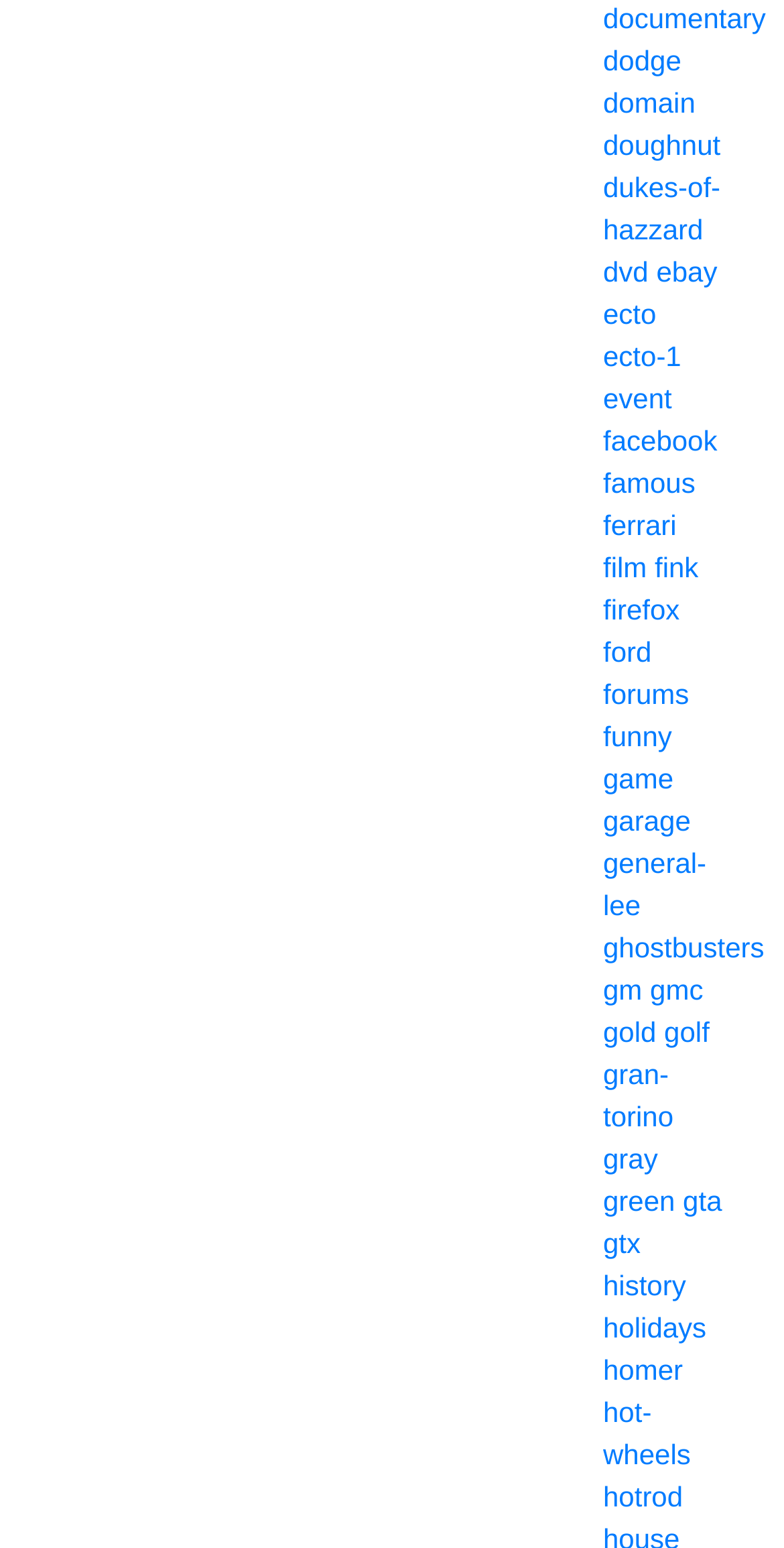Answer the following inquiry with a single word or phrase:
Is there a link to a social media platform?

Yes